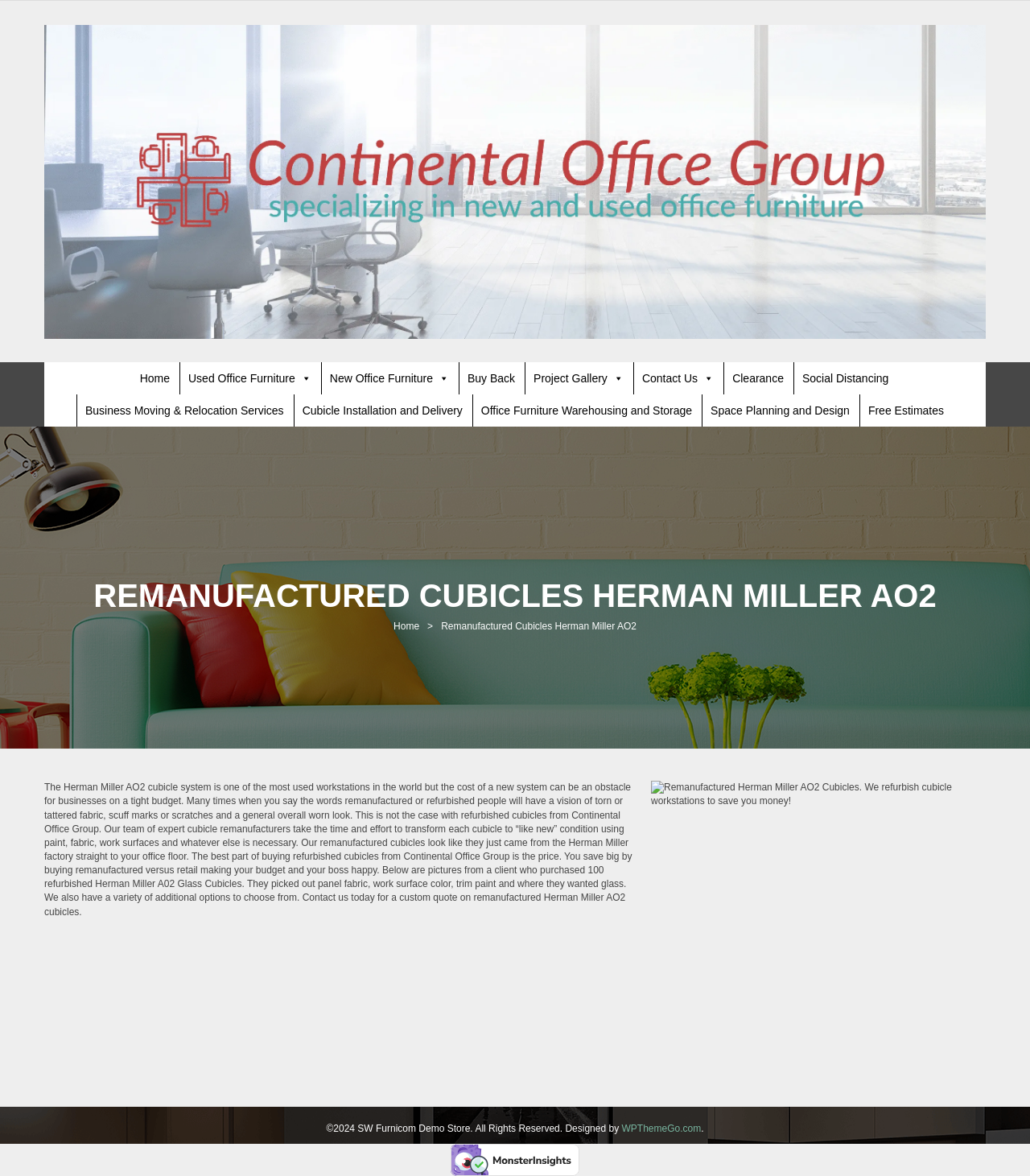Bounding box coordinates should be provided in the format (top-left x, top-left y, bottom-right x, bottom-right y) with all values between 0 and 1. Identify the bounding box for this UI element: alt="Continental Office Group"

[0.043, 0.021, 0.957, 0.288]